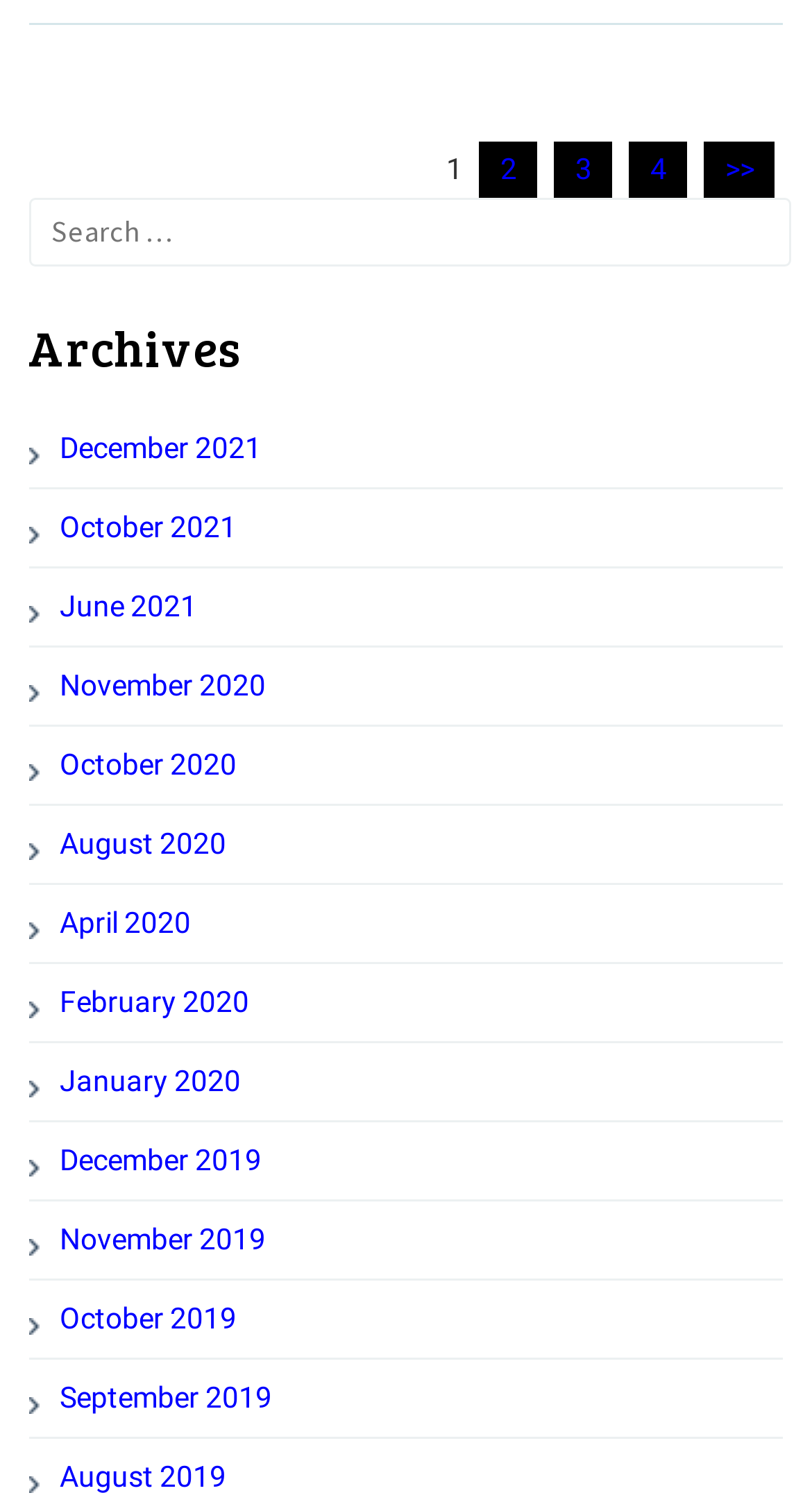Provide a one-word or brief phrase answer to the question:
How many archive links are there?

12